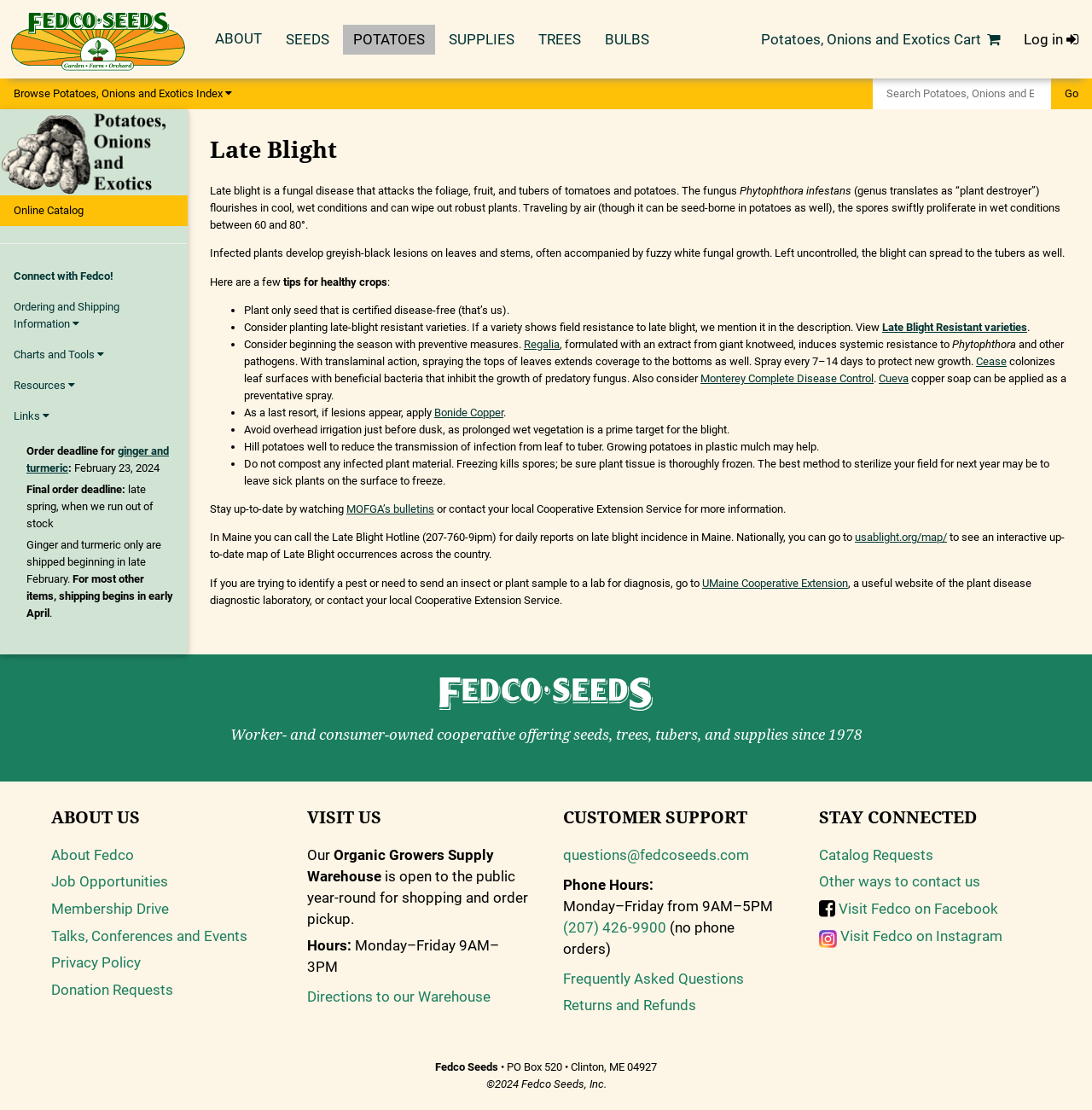Determine the bounding box coordinates of the region I should click to achieve the following instruction: "Read the 'Introduction' section". Ensure the bounding box coordinates are four float numbers between 0 and 1, i.e., [left, top, right, bottom].

None